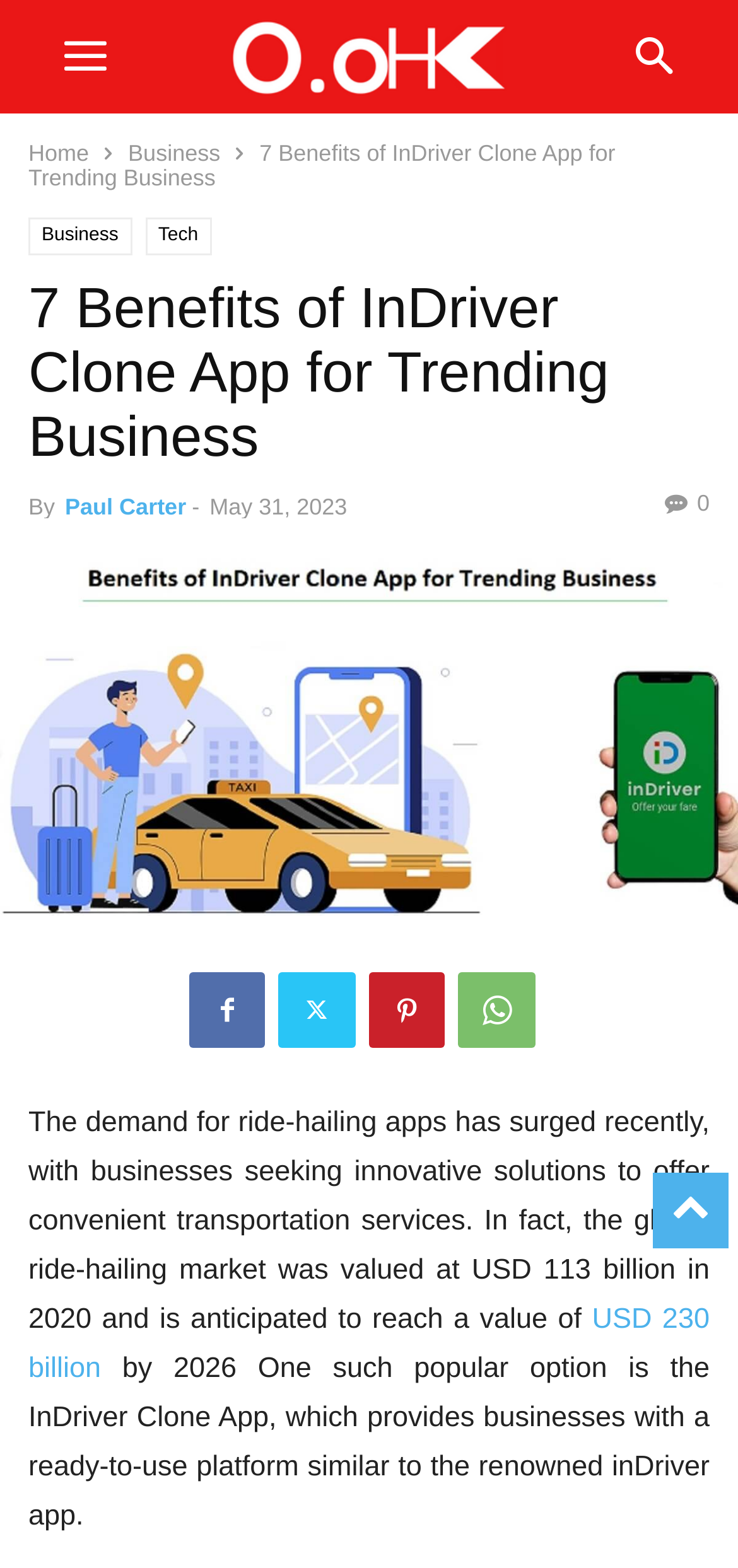Specify the bounding box coordinates of the region I need to click to perform the following instruction: "search something". The coordinates must be four float numbers in the range of 0 to 1, i.e., [left, top, right, bottom].

[0.81, 0.0, 0.969, 0.072]